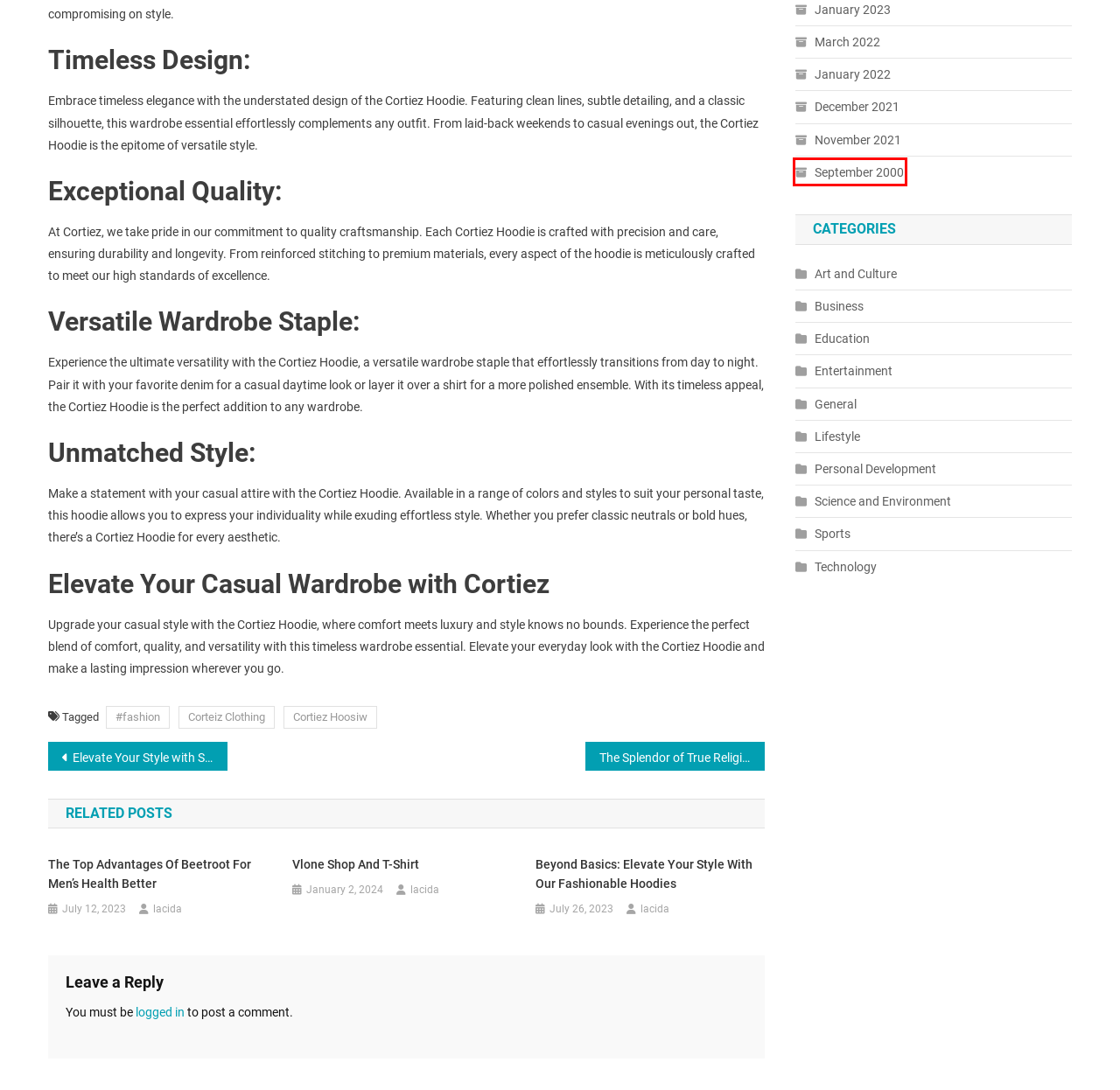You are provided with a screenshot of a webpage that includes a red rectangle bounding box. Please choose the most appropriate webpage description that matches the new webpage after clicking the element within the red bounding box. Here are the candidates:
A. Beyond Basics: Elevate Your Style with Our Fashionable Hoodies
B. Corteiz Clothing Archives - Lacida Shopping
C. Business Archives - Lacida Shopping
D. #fashion Archives - Lacida Shopping
E. January 2022 - Lacida Shopping
F. September 2000 - Lacida Shopping
G. Art and Culture Archives - Lacida Shopping
H. December 2021 - Lacida Shopping

F